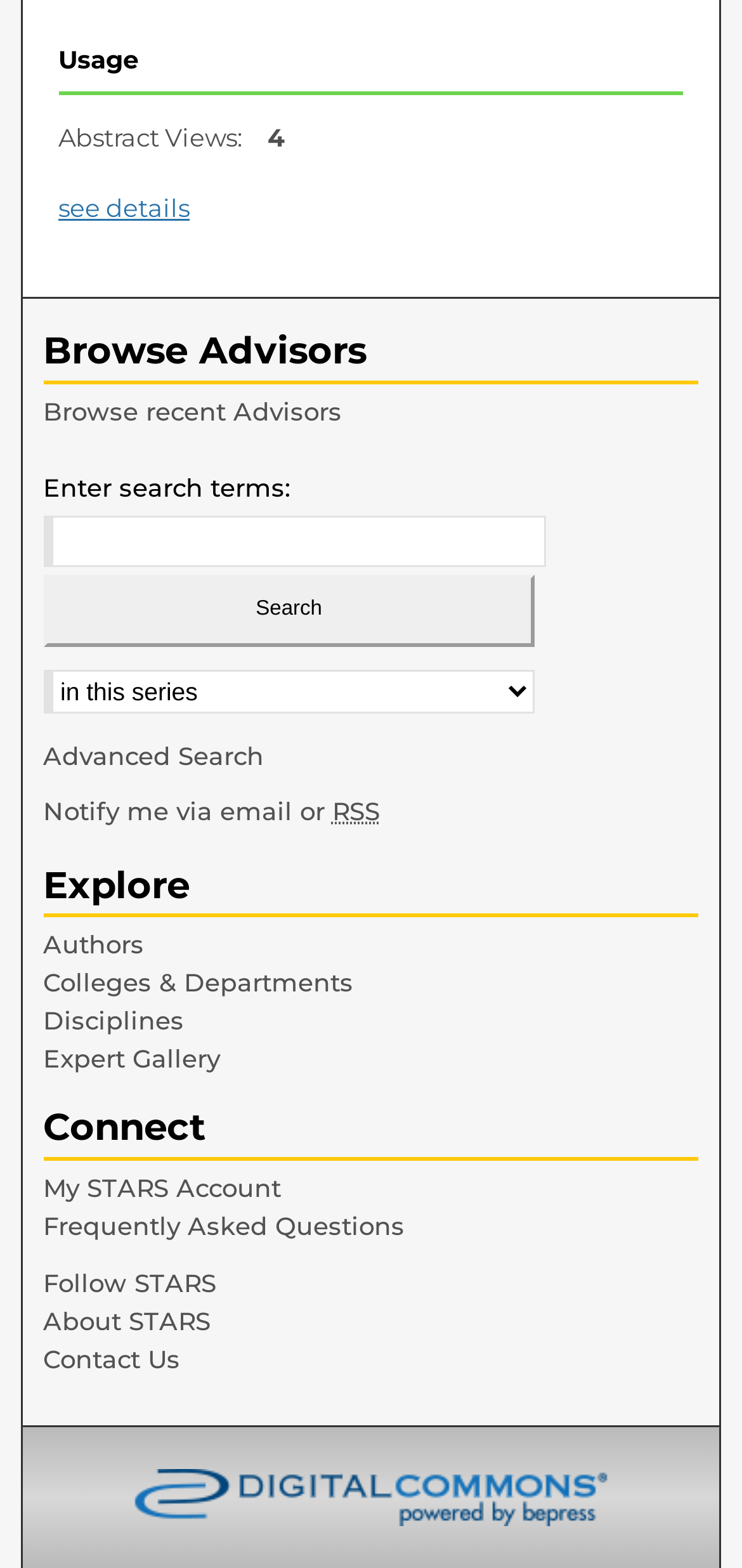Determine the bounding box coordinates of the clickable element to complete this instruction: "Click the 'Menü anzeigen' button". Provide the coordinates in the format of four float numbers between 0 and 1, [left, top, right, bottom].

None